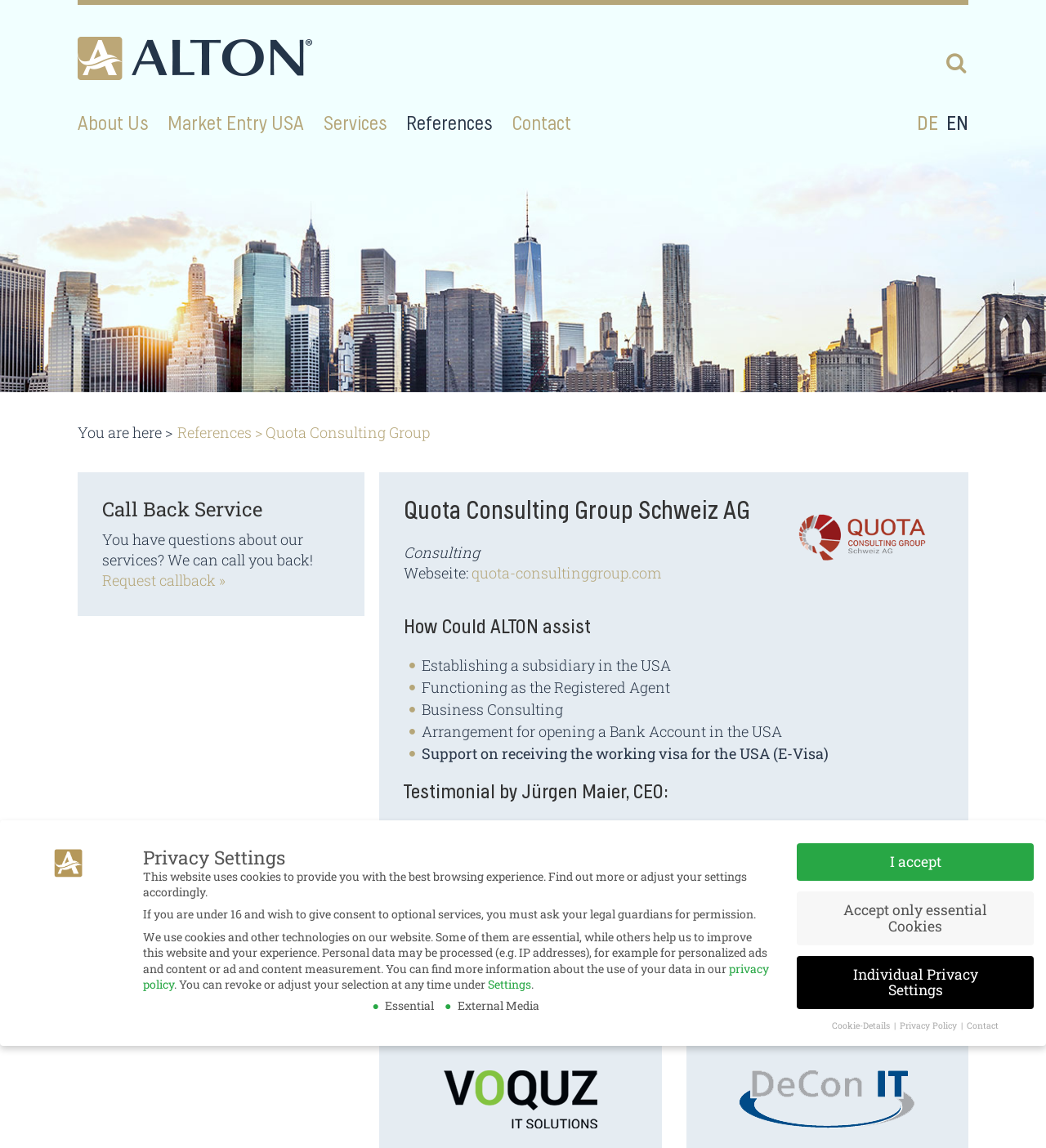Identify the bounding box coordinates of the region I need to click to complete this instruction: "Request a callback".

[0.098, 0.497, 0.216, 0.514]